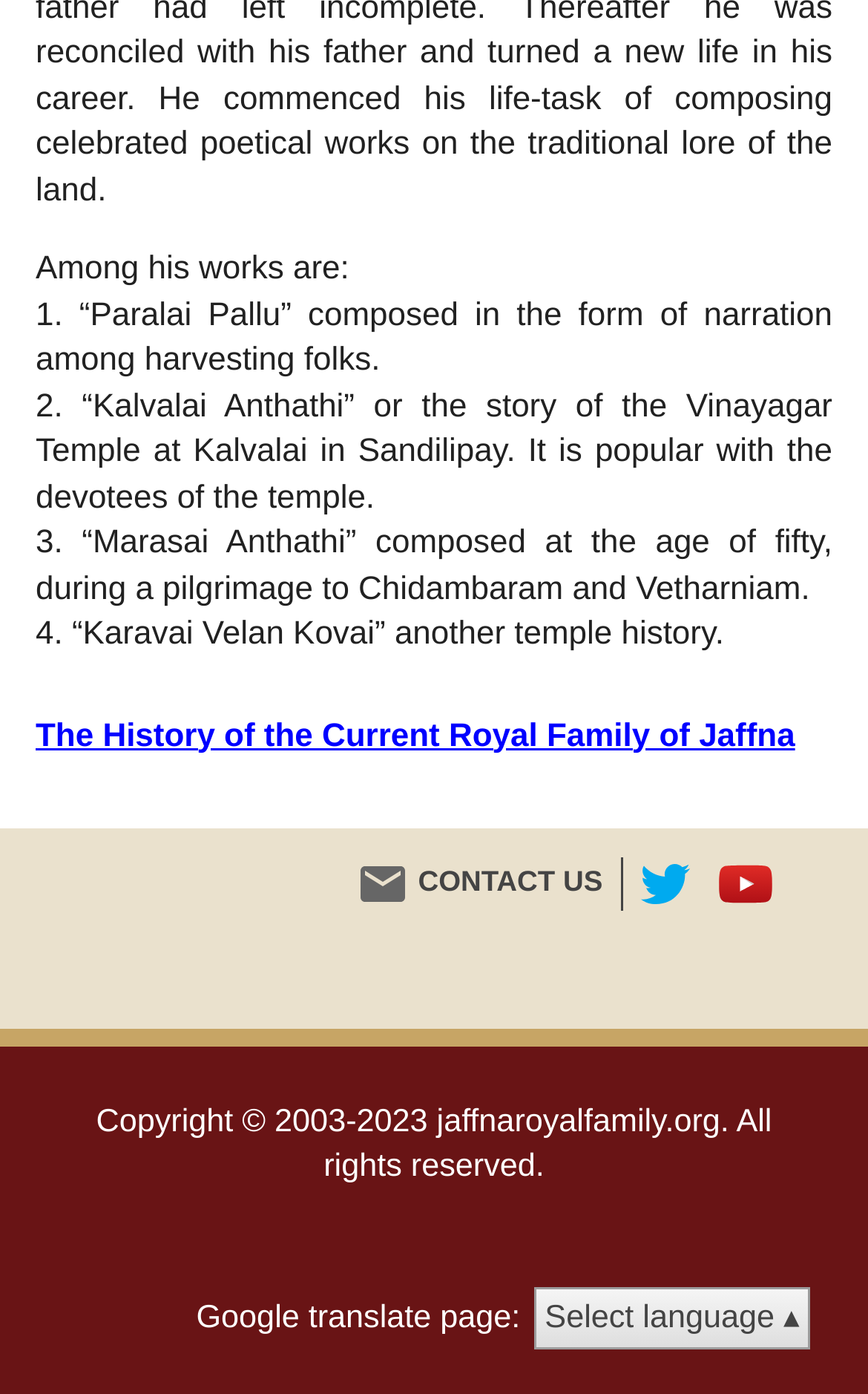How many works are listed?
Answer the question with a single word or phrase derived from the image.

4